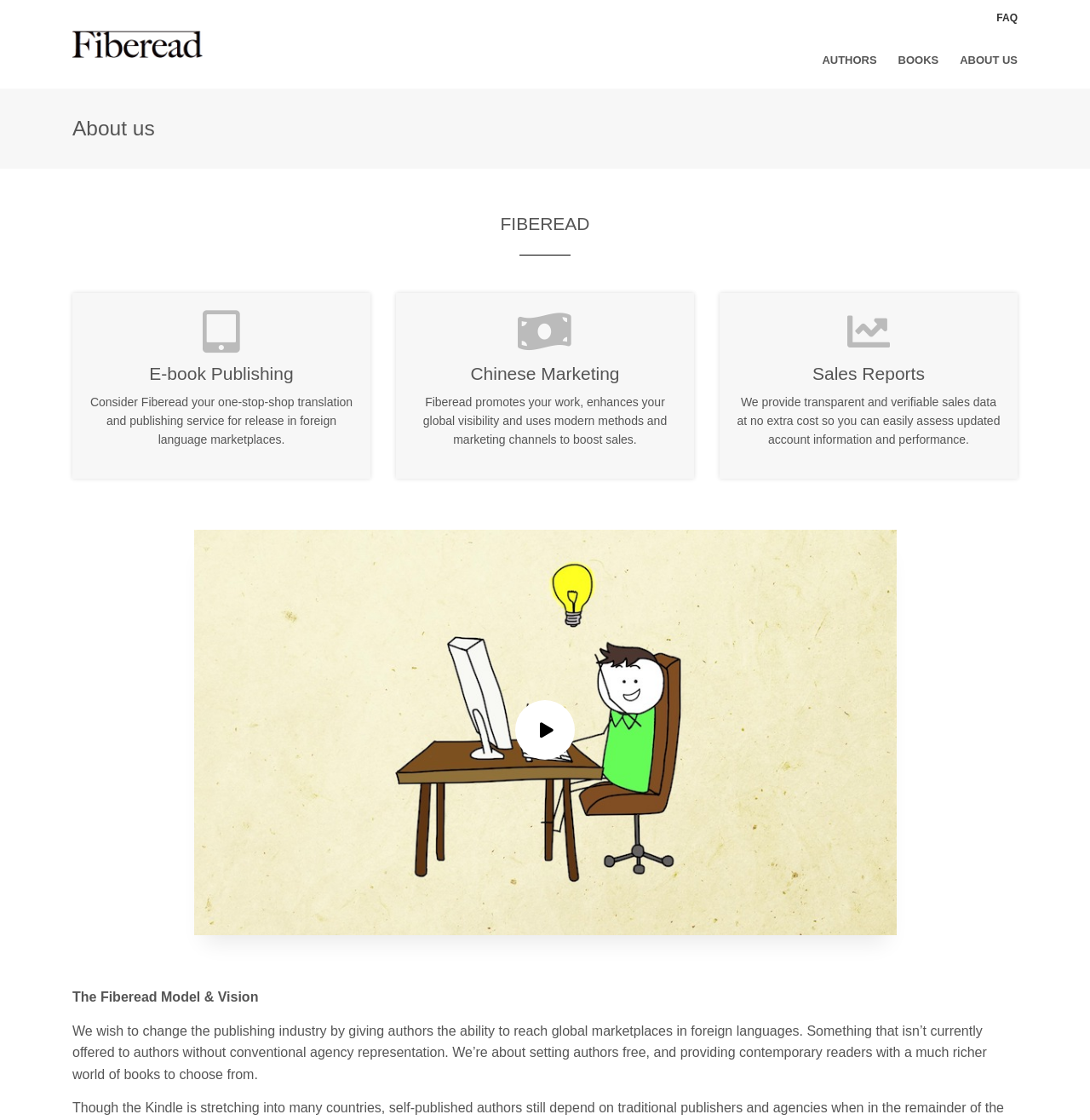Determine the bounding box for the UI element described here: "Authors".

[0.754, 0.041, 0.804, 0.068]